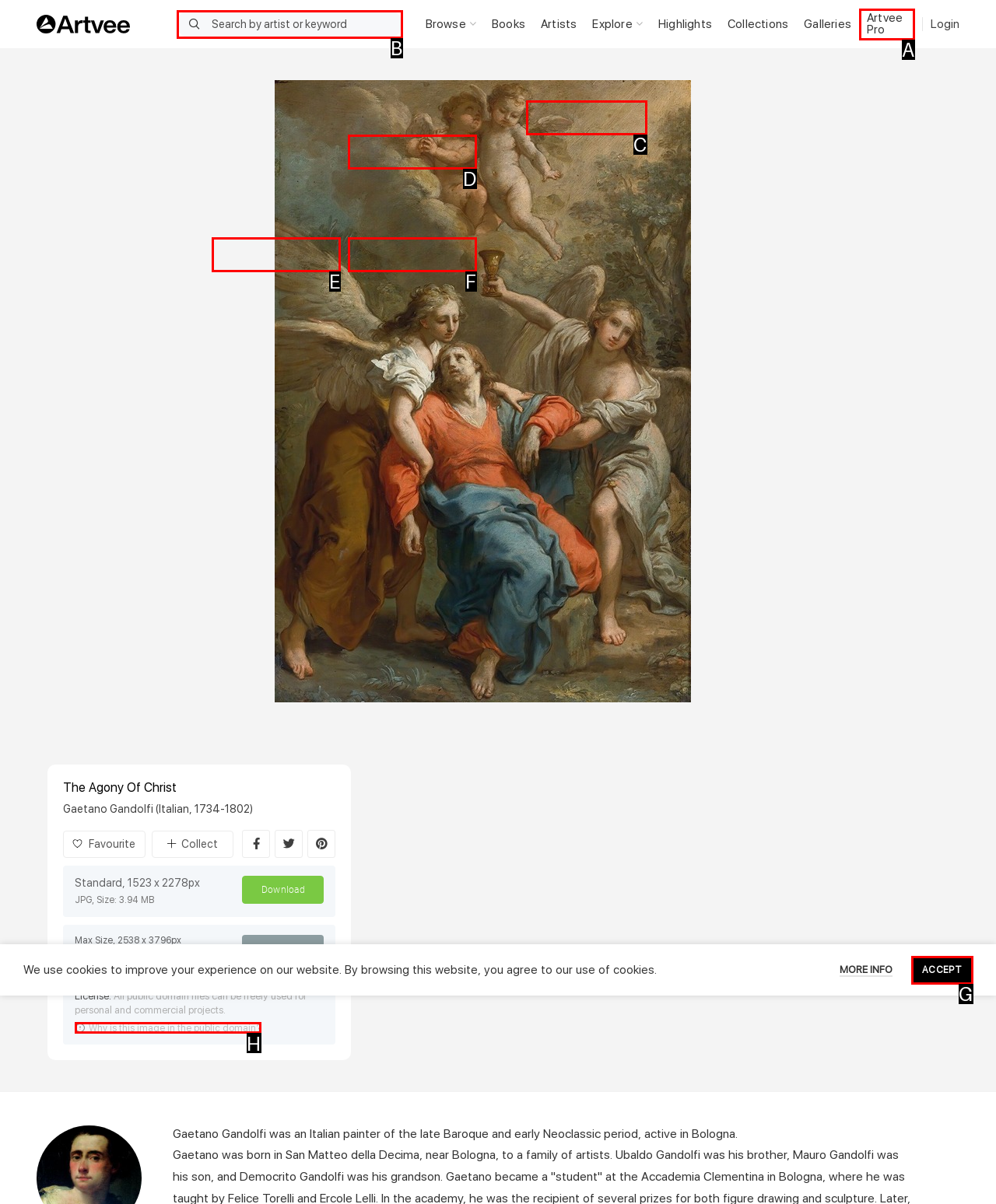Identify the option that corresponds to the description: Artvee Pro 
Provide the letter of the matching option from the available choices directly.

A